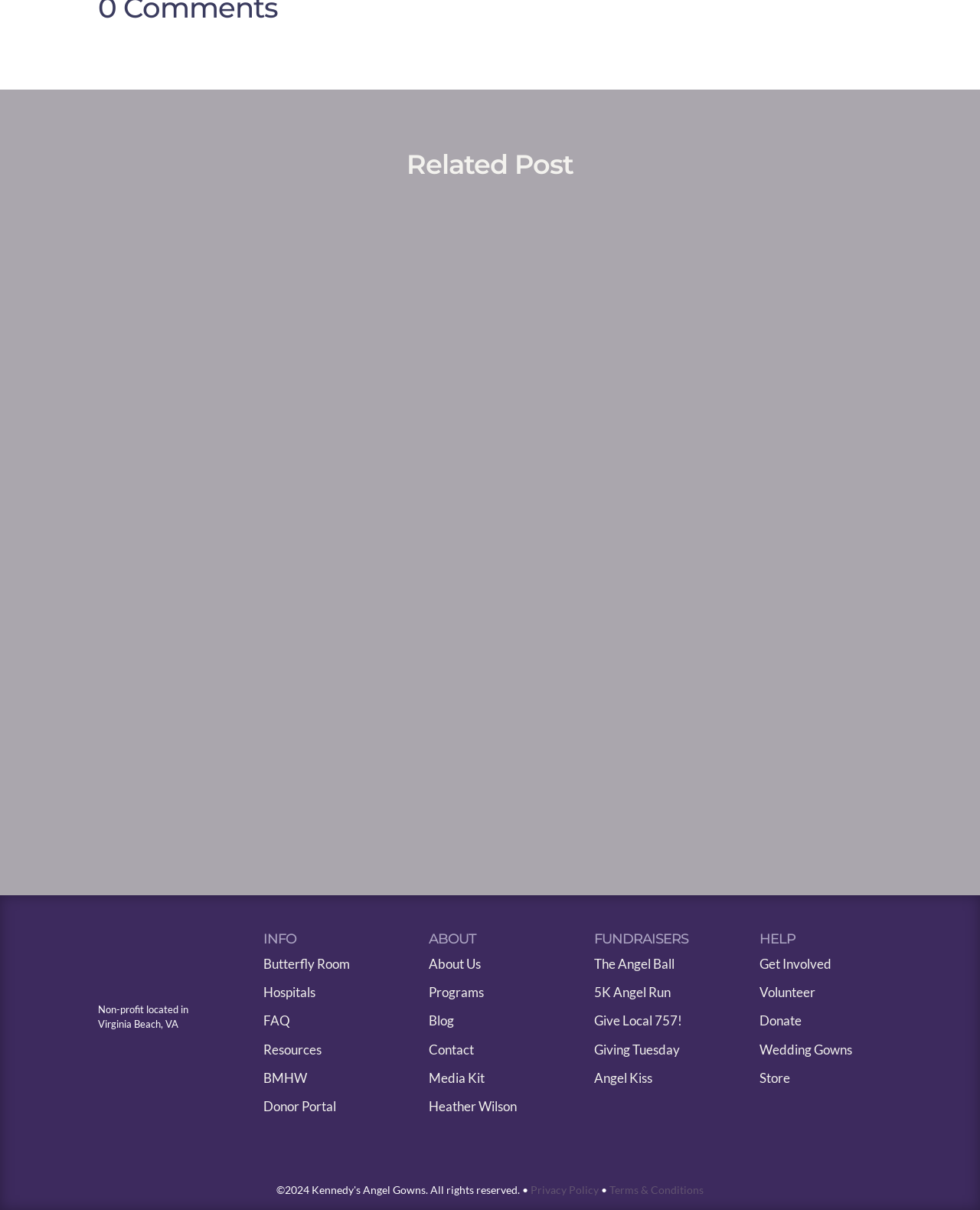What are the categories of links available on the webpage?
Please interpret the details in the image and answer the question thoroughly.

The webpage contains four categories of links: INFO, ABOUT, FUNDRAISERS, and HELP, which are indicated by headings with these titles. Each category contains multiple links related to the respective topic.